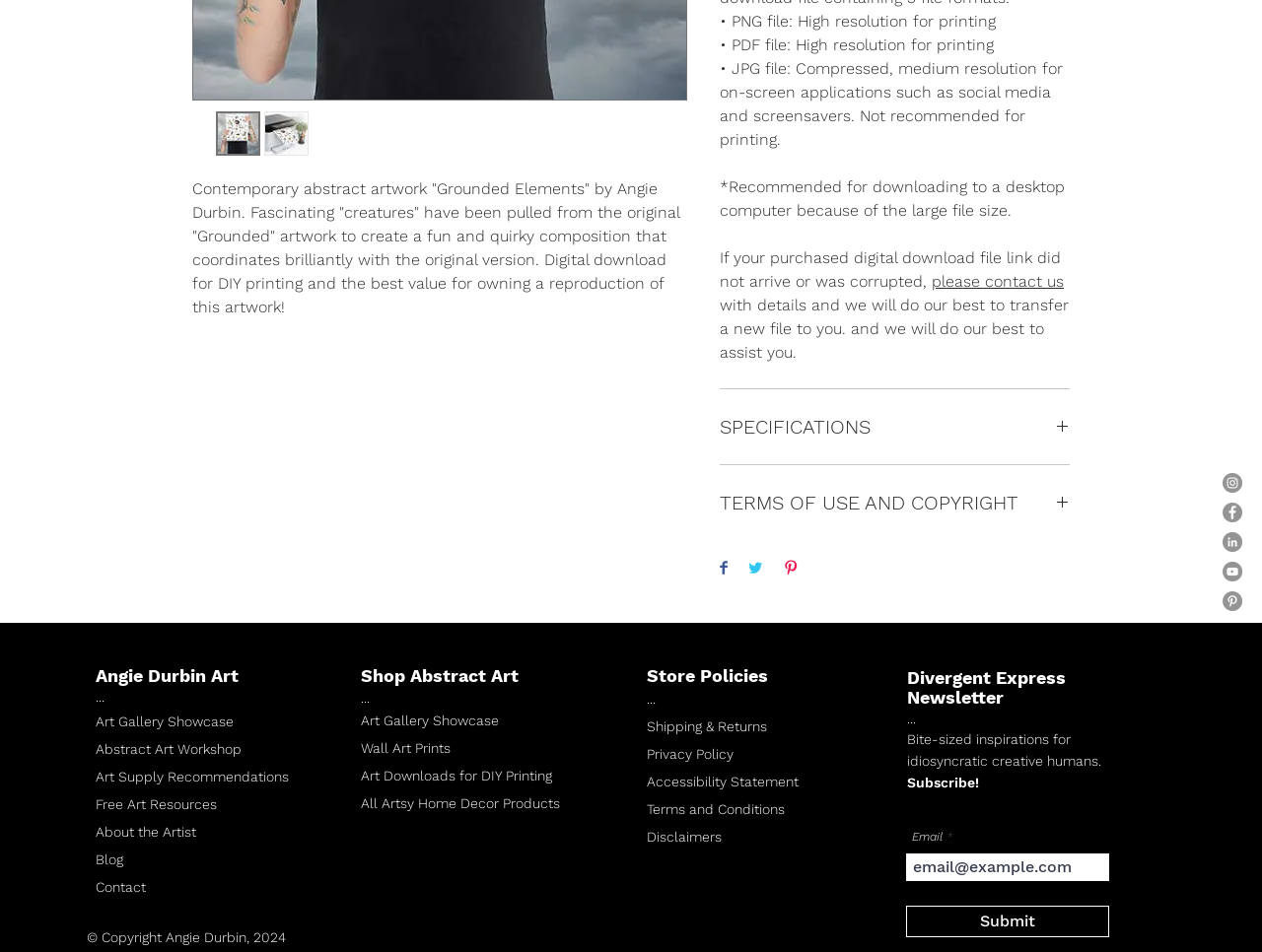Using the provided description ducts, find the bounding box coordinates for the UI element. Provide the coordinates in (top-left x, top-left y, bottom-right x, bottom-right y) format, ensuring all values are between 0 and 1.

[0.415, 0.835, 0.443, 0.852]